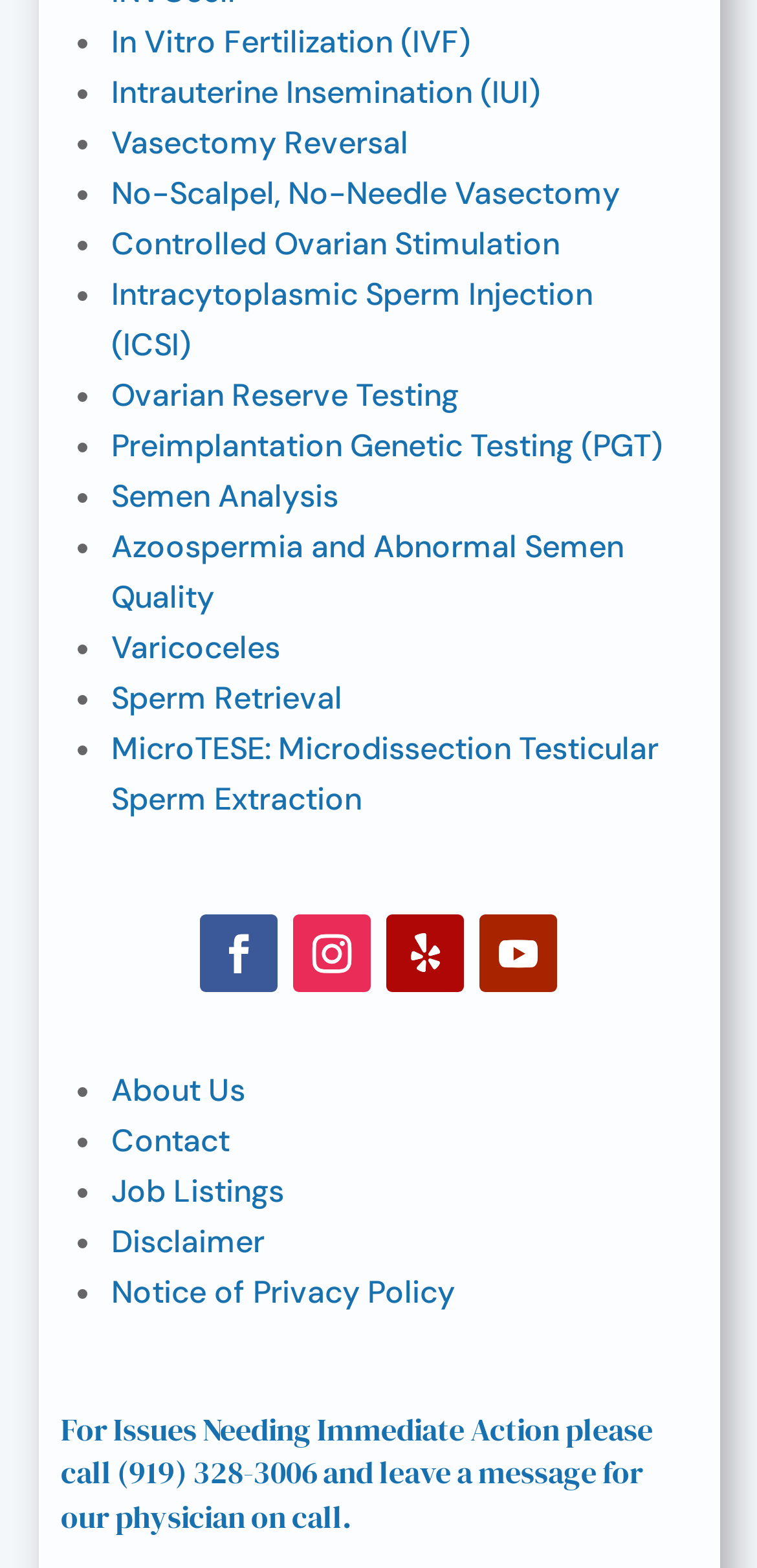Identify the bounding box of the HTML element described as: "MicroTESE: Microdissection Testicular Sperm Extraction".

[0.147, 0.464, 0.87, 0.522]